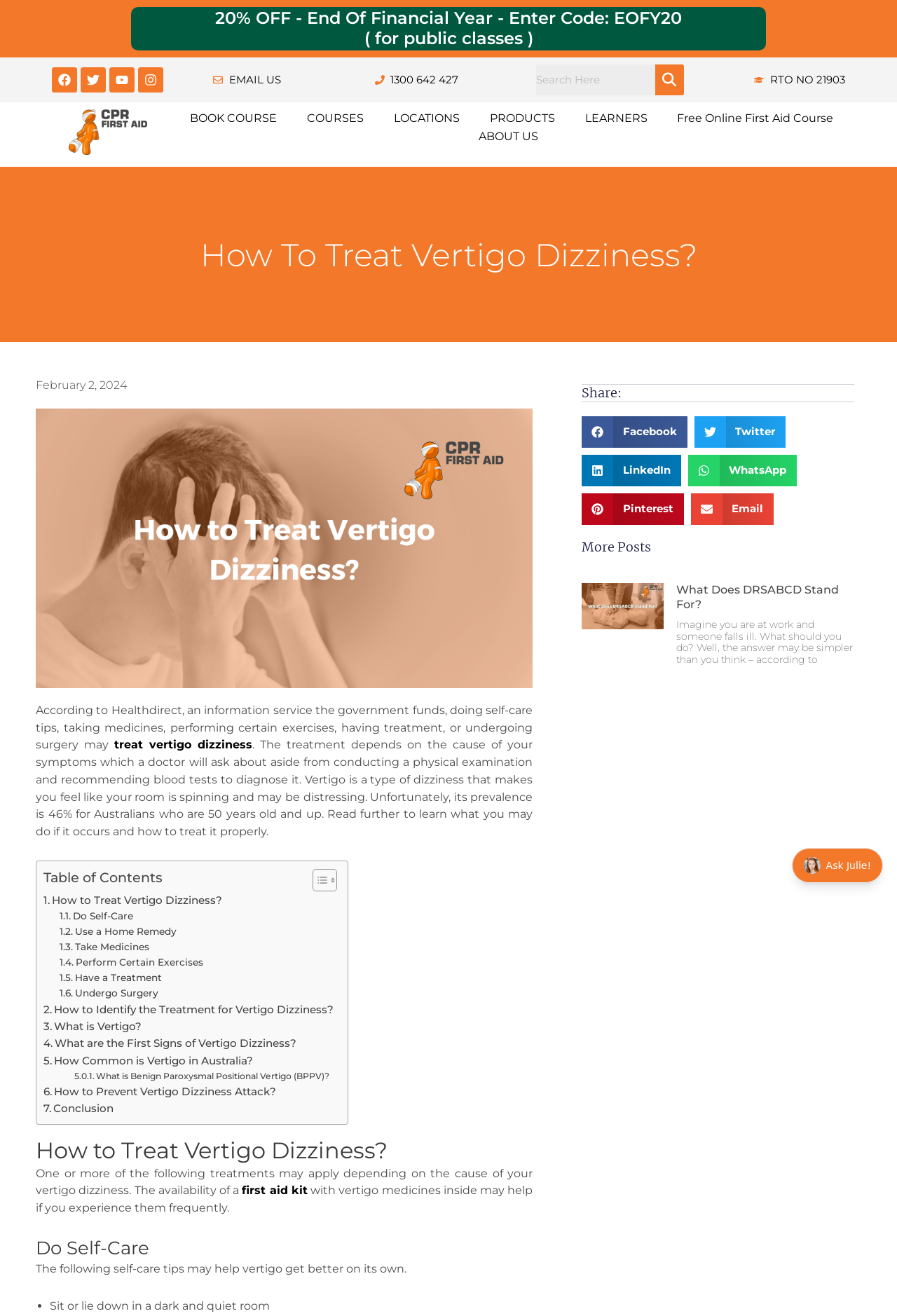Determine the bounding box coordinates of the clickable element to complete this instruction: "Email us". Provide the coordinates in the format of four float numbers between 0 and 1, [left, top, right, bottom].

[0.238, 0.054, 0.402, 0.067]